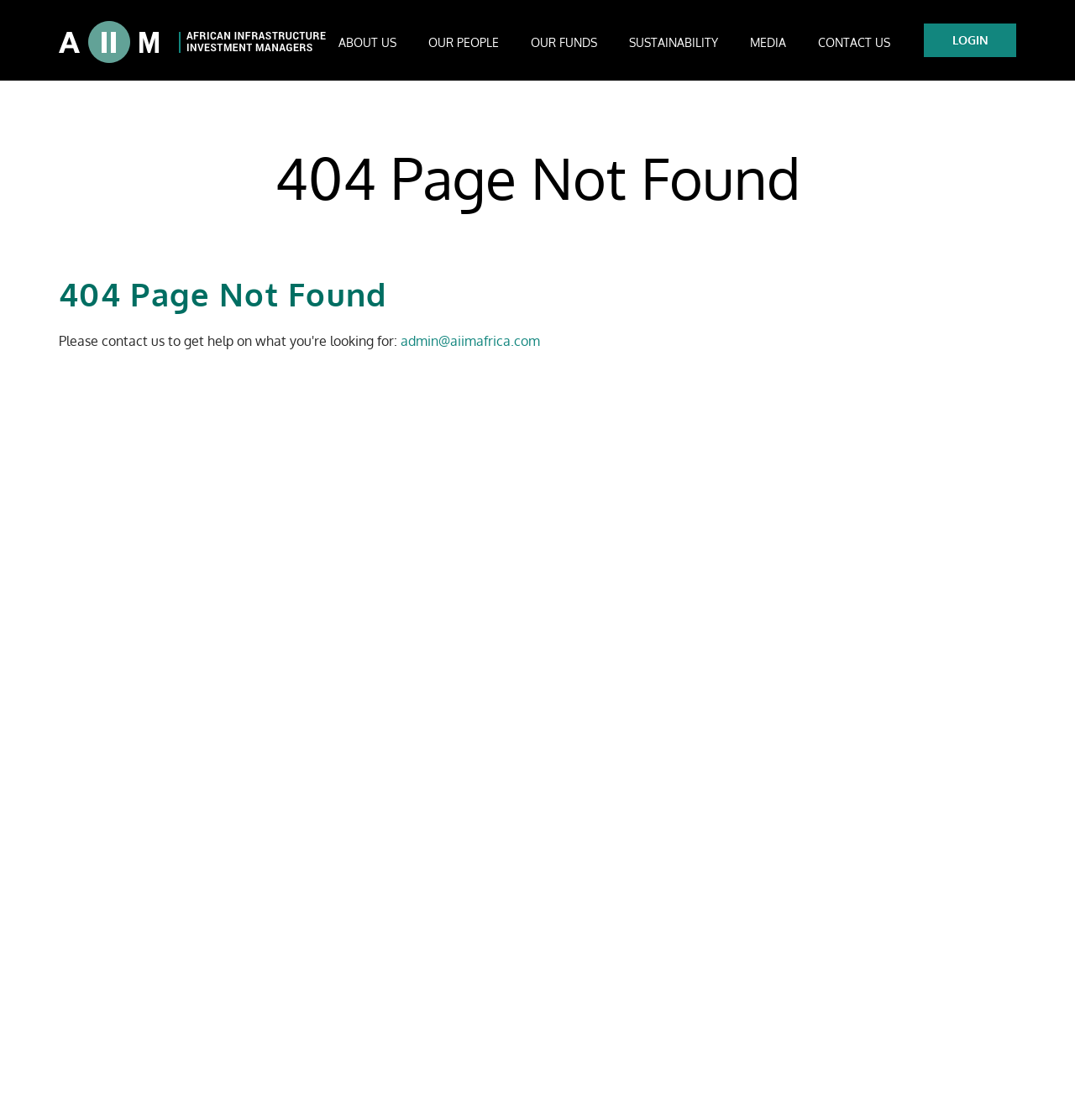Using the information in the image, give a comprehensive answer to the question: 
What is the topmost link on the webpage?

By analyzing the bounding box coordinates, I found that the link 'aiim' has the smallest y1 value, which indicates it is located at the top of the webpage.